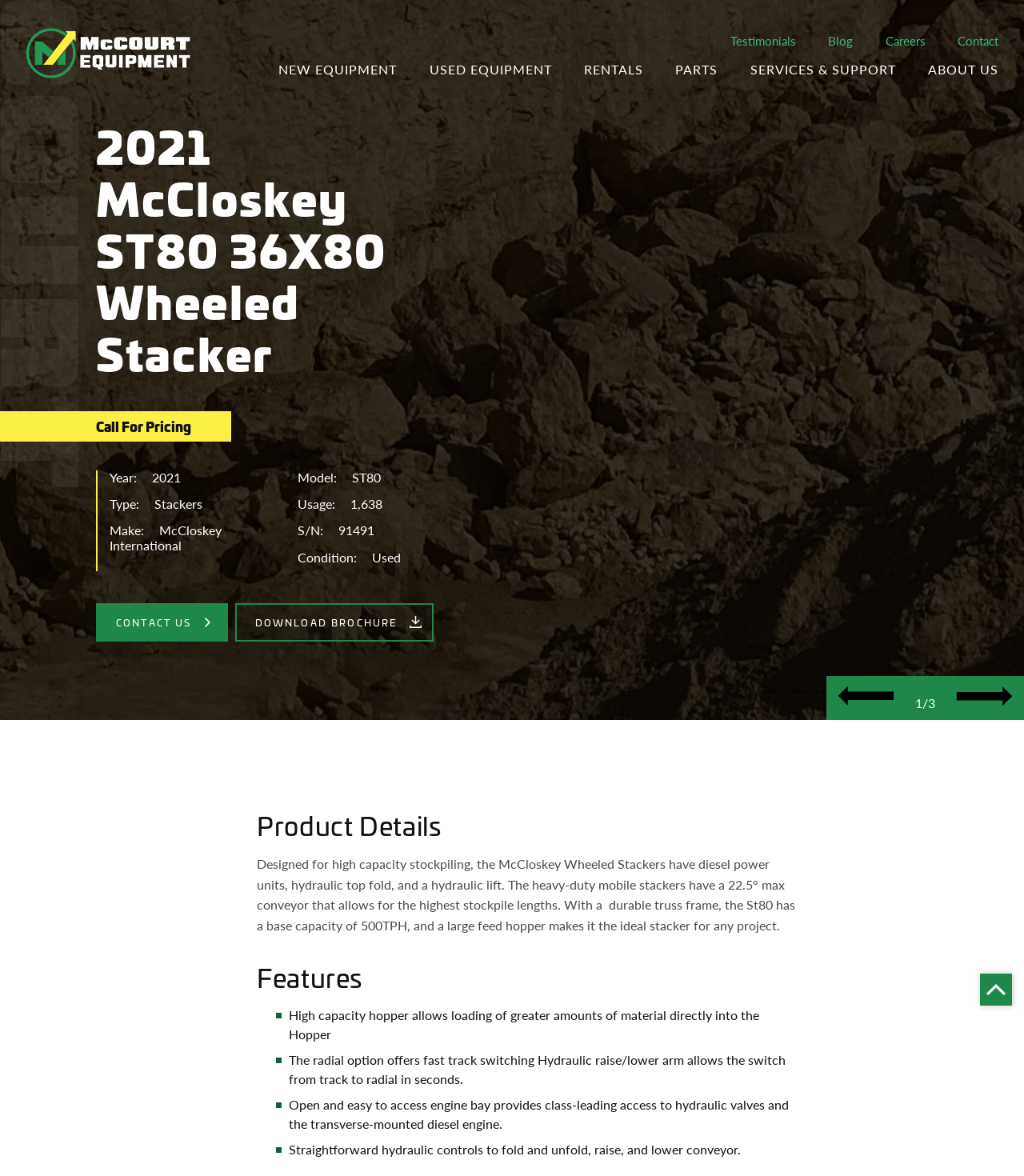Offer an extensive depiction of the webpage and its key elements.

This webpage is about a 2021 McCloskey ST80 36X80 Wheeled Stacker for sale. At the top, there is a heading with the title of the equipment, accompanied by a small image. Below this, there is a navigation menu with links to various sections of the website, including "Testimonials", "Blog", "Careers", and more.

On the left side of the page, there is a section with details about the equipment, including the year, type, make, model, usage, and condition. The make is McCloskey International, and the model is ST80. The usage is 1,638 hours, and the condition is used.

To the right of this section, there are two links: "CONTACT US" and "DOWNLOAD BROCHURE". Below these links, there are navigation buttons to view more images of the equipment, with a counter showing 1 out of 3 images.

Further down the page, there is a section with a heading "Product Details", which provides a detailed description of the equipment's features, including its high capacity stockpiling capabilities, diesel power units, and hydraulic top fold. Below this, there is a section with a heading "Features", which lists several key features of the equipment, including its high capacity hopper, radial option, and easy-to-access engine bay.

At the very bottom of the page, there is a link to "Back to top".